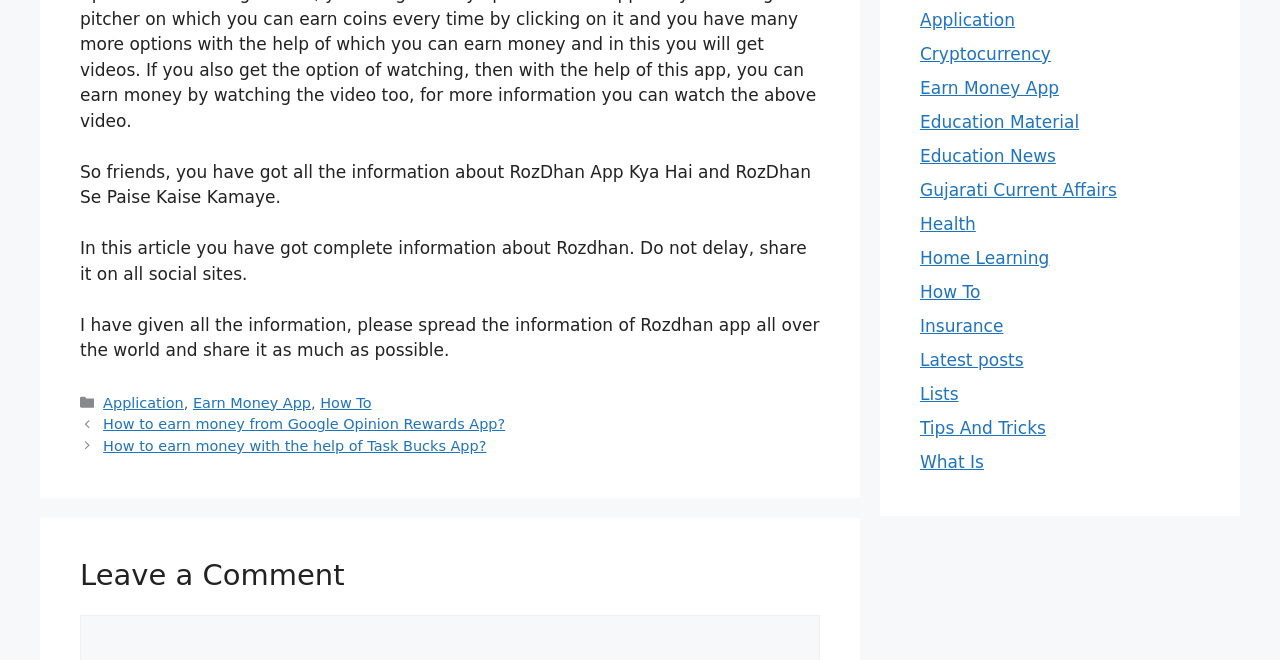Identify the bounding box coordinates of the clickable region required to complete the instruction: "Leave a comment". The coordinates should be given as four float numbers within the range of 0 and 1, i.e., [left, top, right, bottom].

[0.062, 0.845, 0.641, 0.902]